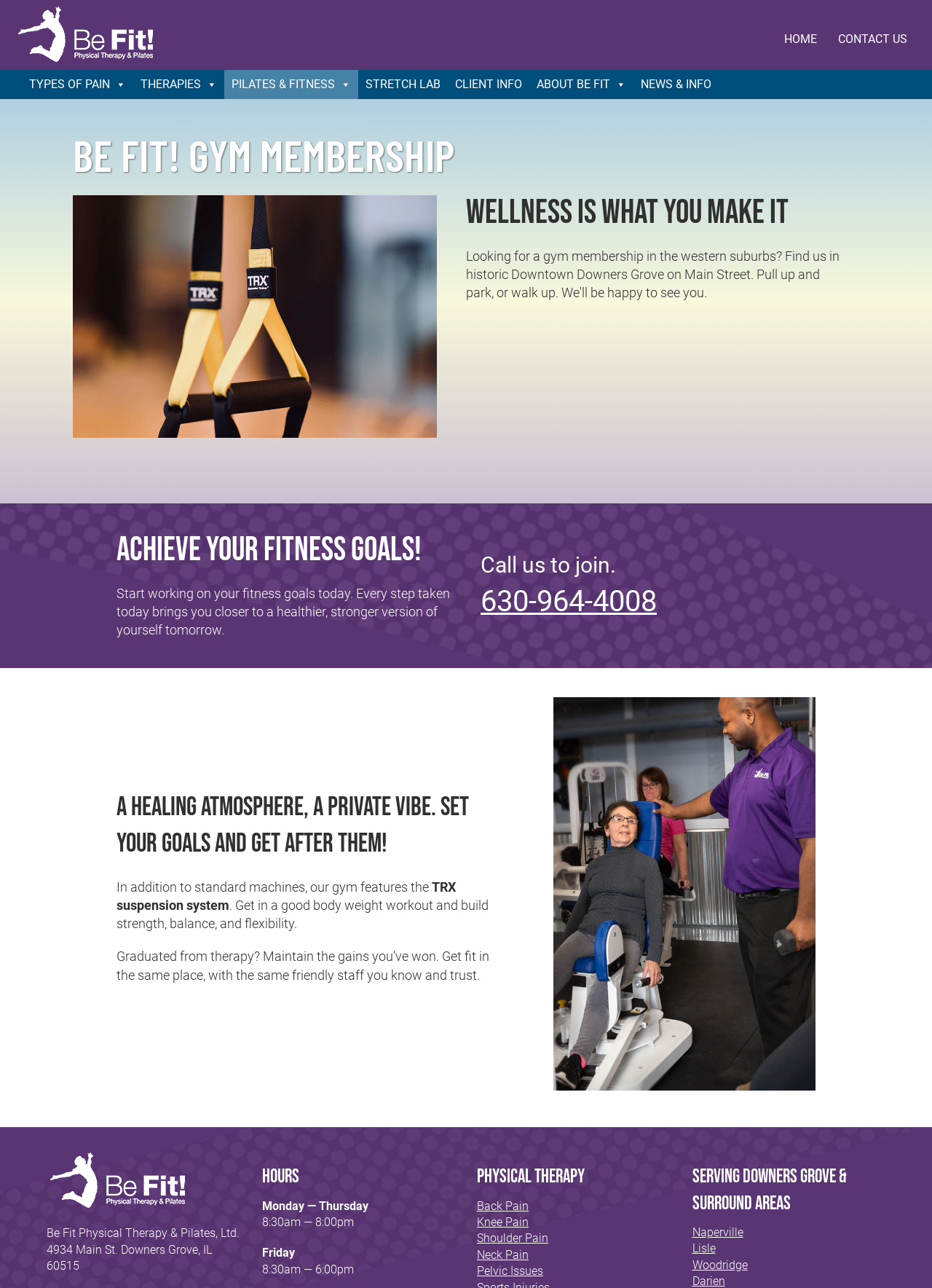Respond to the following question using a concise word or phrase: 
What is the address of the gym?

4934 Main St. Downers Grove, IL 60515